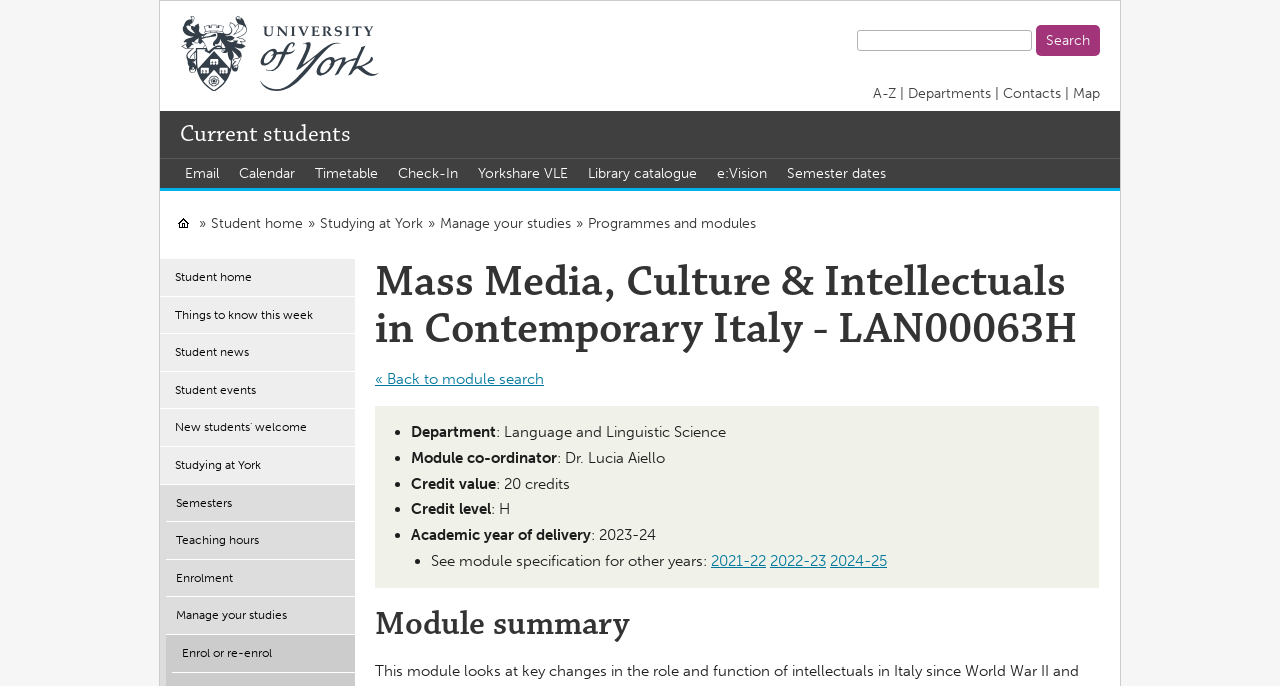Pinpoint the bounding box coordinates of the clickable element needed to complete the instruction: "View module summary". The coordinates should be provided as four float numbers between 0 and 1: [left, top, right, bottom].

[0.293, 0.878, 0.855, 0.94]